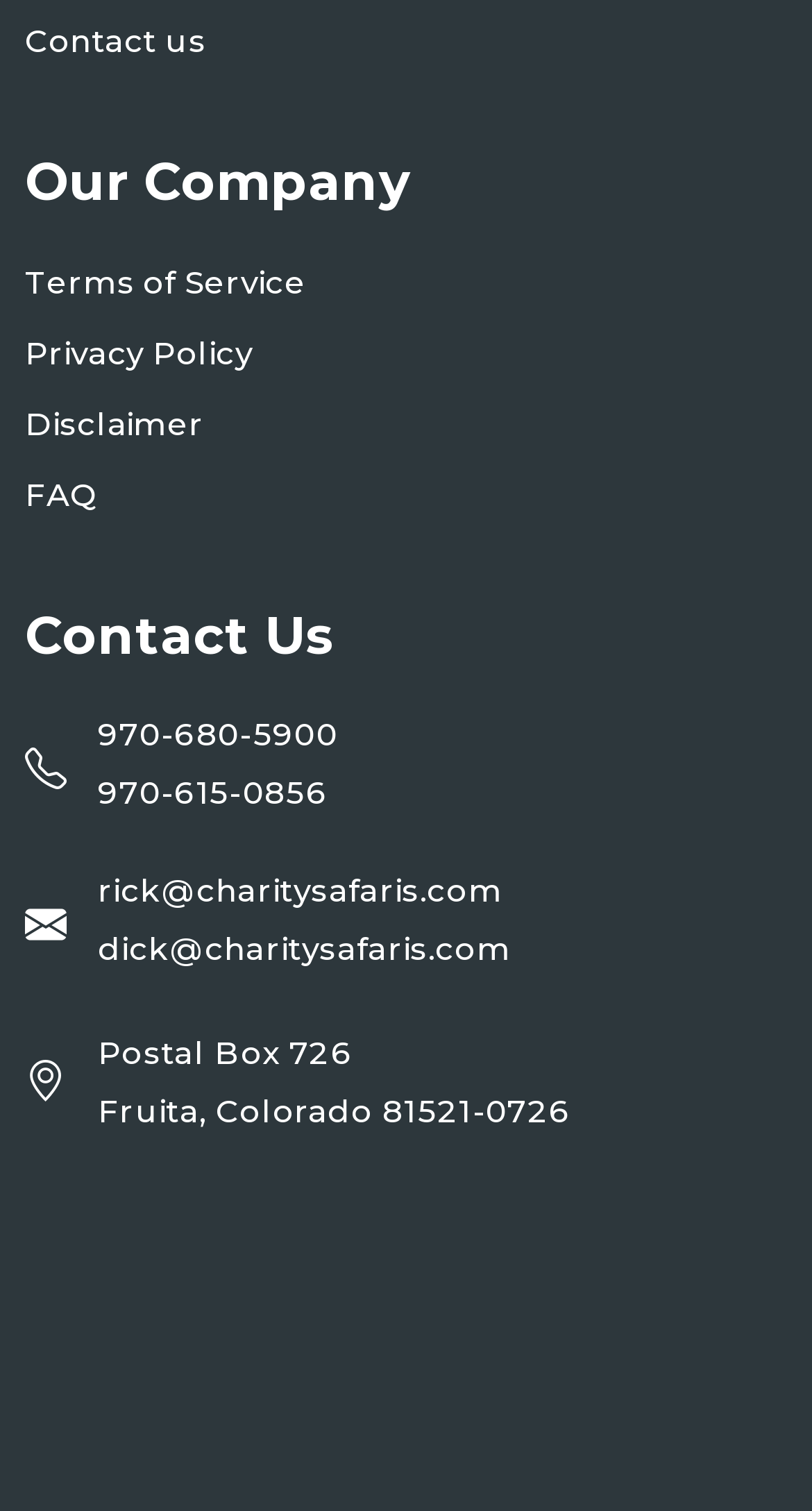Given the description "rick@charitysafaris.com", provide the bounding box coordinates of the corresponding UI element.

[0.121, 0.575, 0.629, 0.613]